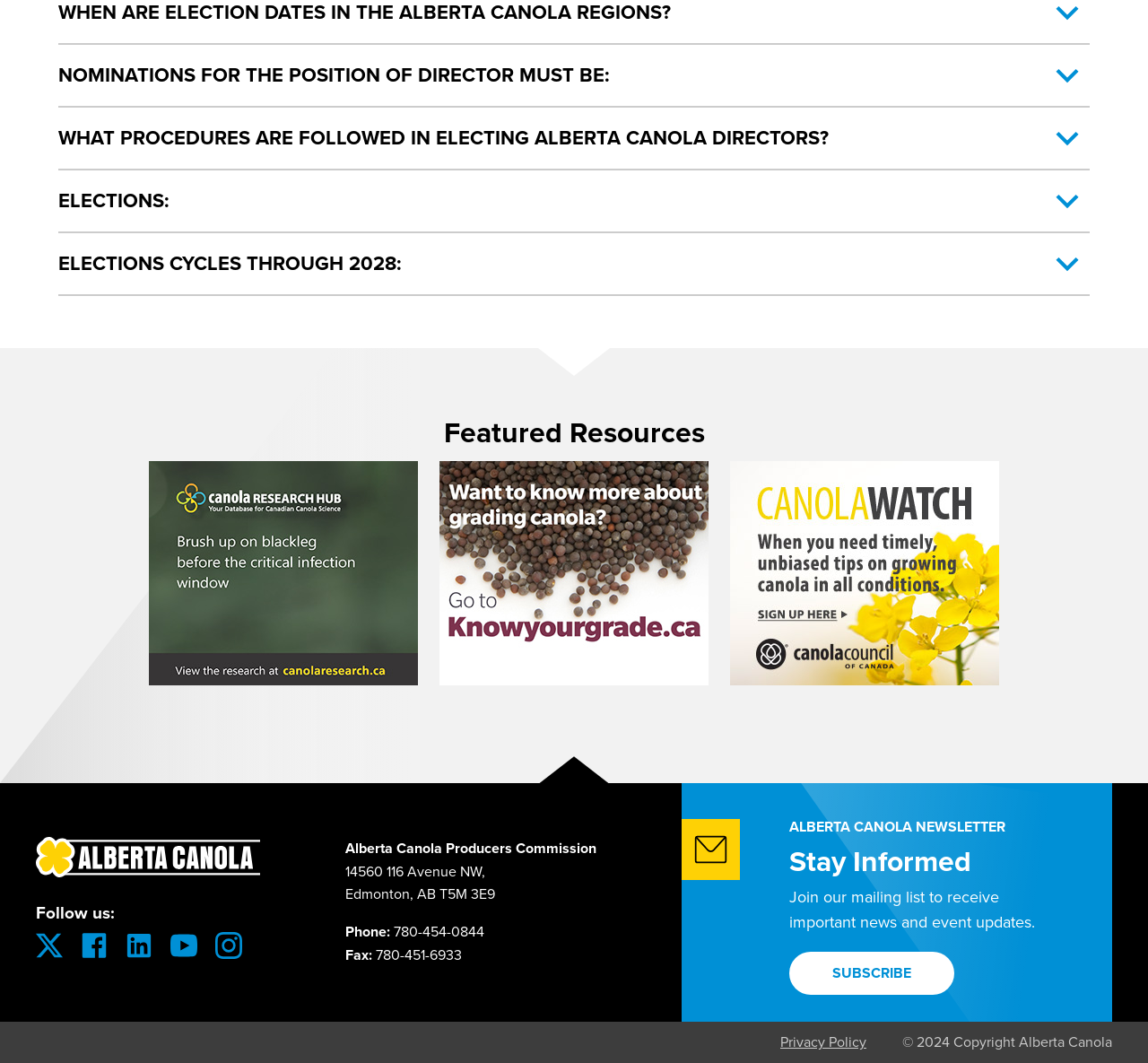Can you find the bounding box coordinates for the element that needs to be clicked to execute this instruction: "Click on the 'ad-brush-up-on-blackleg' link"? The coordinates should be given as four float numbers between 0 and 1, i.e., [left, top, right, bottom].

[0.12, 0.629, 0.373, 0.651]